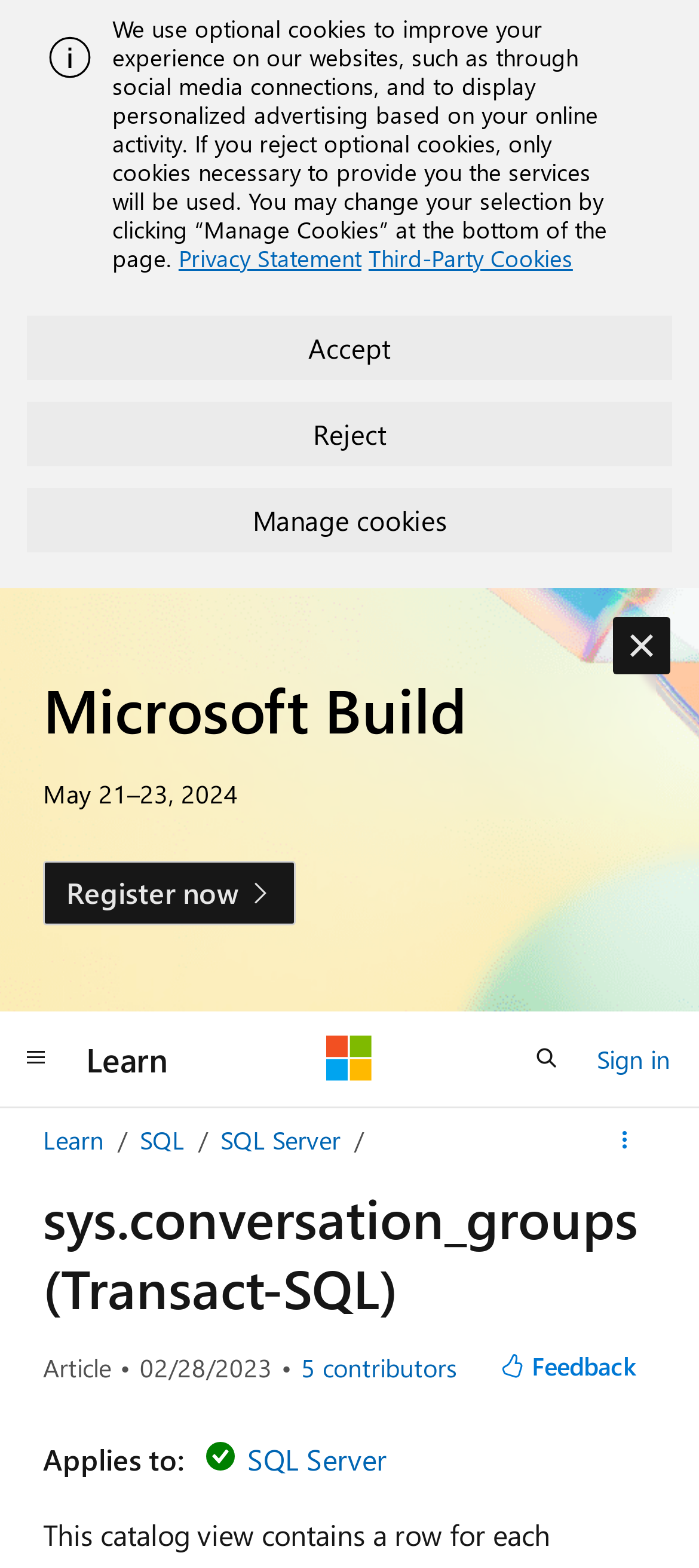Given the webpage screenshot, identify the bounding box of the UI element that matches this description: "Susanne Boll".

None